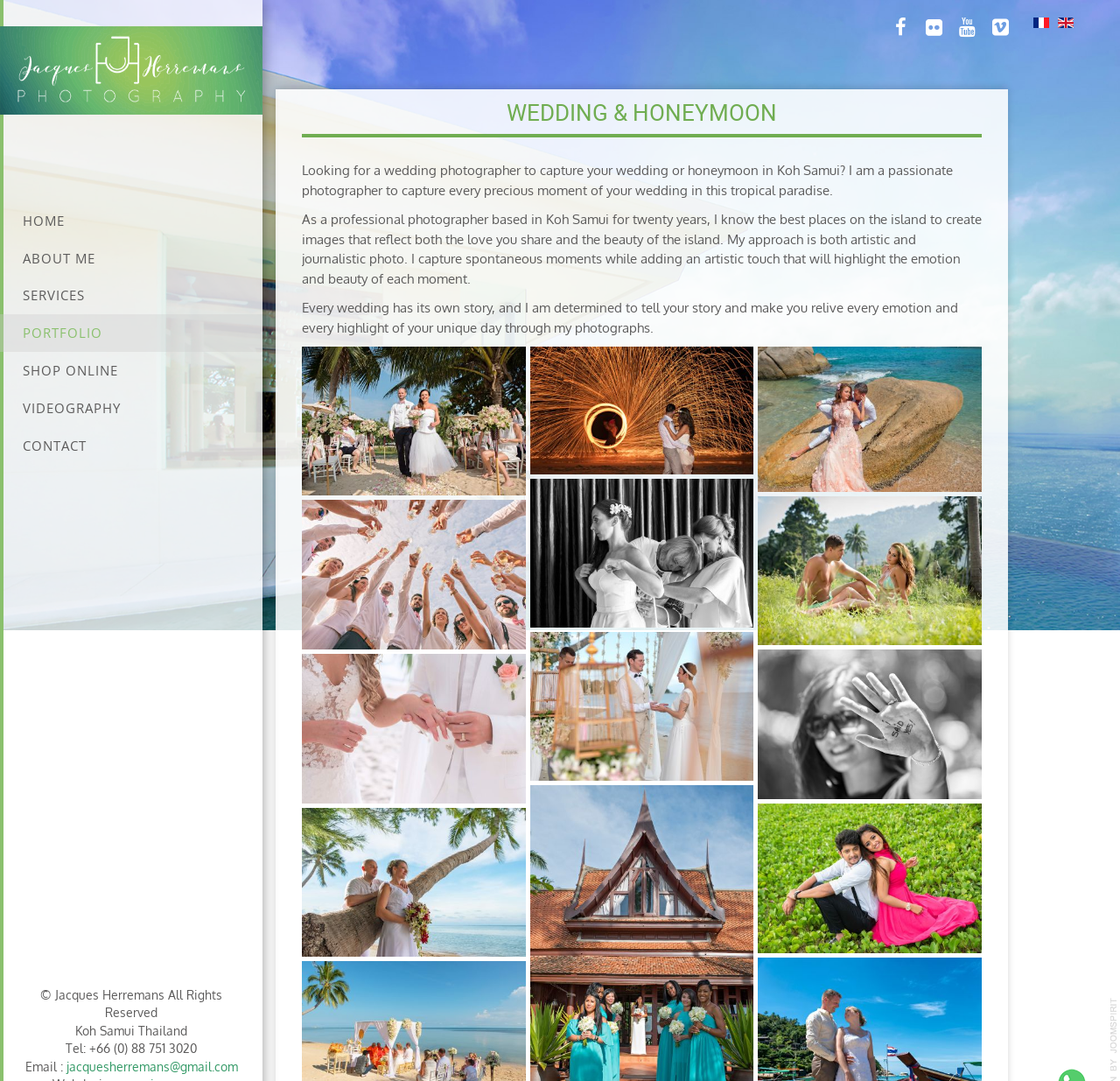Construct a comprehensive caption that outlines the webpage's structure and content.

This webpage is about a professional photographer's services for weddings and honeymoons in Koh Samui, Thailand. At the top, there is a navigation menu with links to different sections of the website, including "HOME", "ABOUT ME", "SERVICES", "PORTFOLIO", "SHOP ONLINE", "VIDEOGRAPHY", and "CONTACT". 

Below the navigation menu, there is a large image that spans the entire width of the page, showcasing the photographer's work. 

The main content of the page is divided into sections, with headings and paragraphs of text that describe the photographer's services and approach. The first section is about wedding and honeymoon photography, with a heading "WEDDING & HONEYMOON" and three paragraphs of text that explain the photographer's experience and style. 

Below the text, there are four rows of images, each row containing four images, showcasing the photographer's work in wedding and honeymoon photography. The images are arranged in a grid layout, with a small gap between each image. 

At the bottom of the page, there is a copyright notice and contact information, including a phone number and address in Koh Samui, Thailand. There are also links to switch the language of the website to French or English.